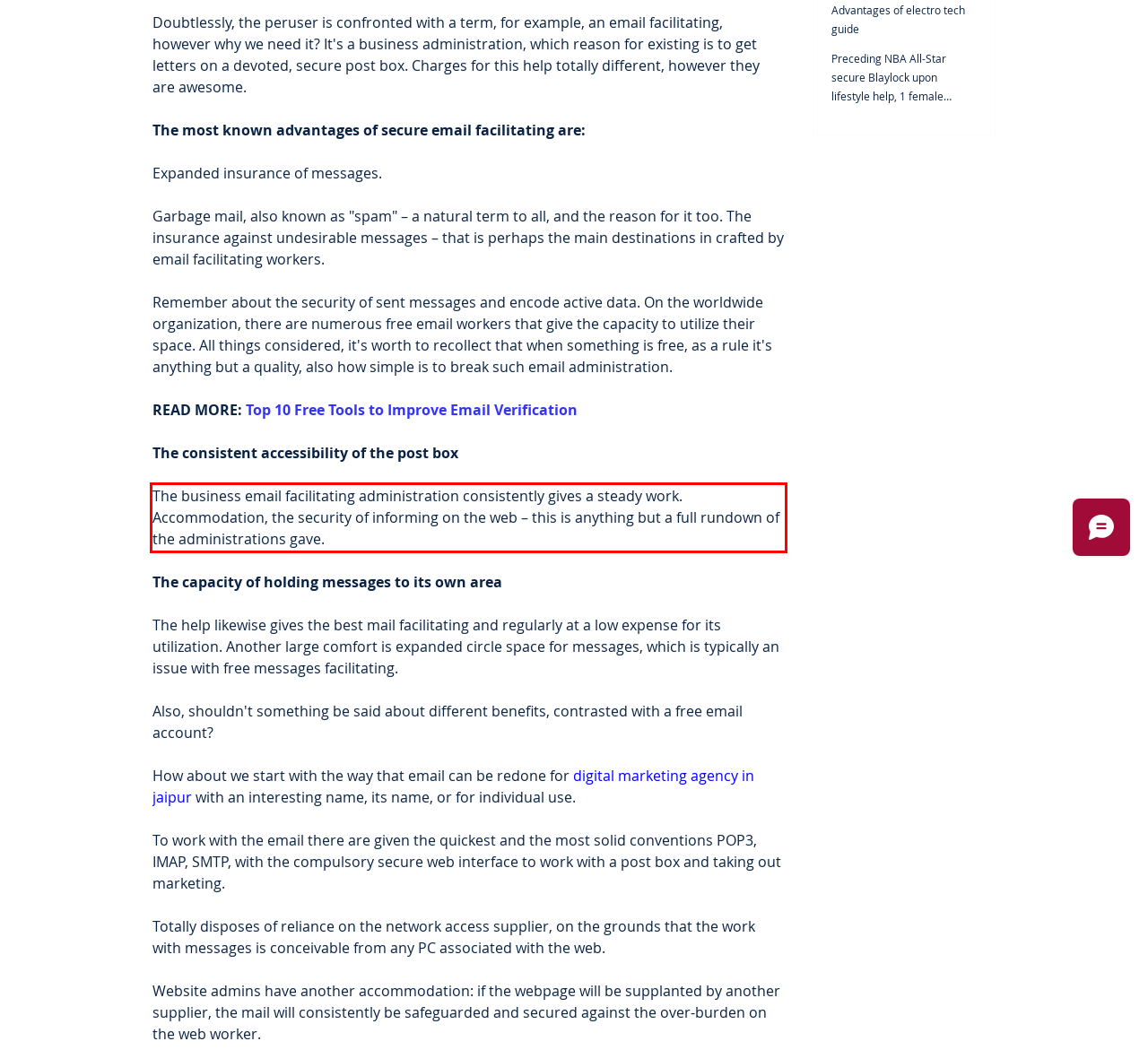You have a screenshot of a webpage with a UI element highlighted by a red bounding box. Use OCR to obtain the text within this highlighted area.

The business email facilitating administration consistently gives a steady work. Accommodation, the security of informing on the web – this is anything but a full rundown of the administrations gave.